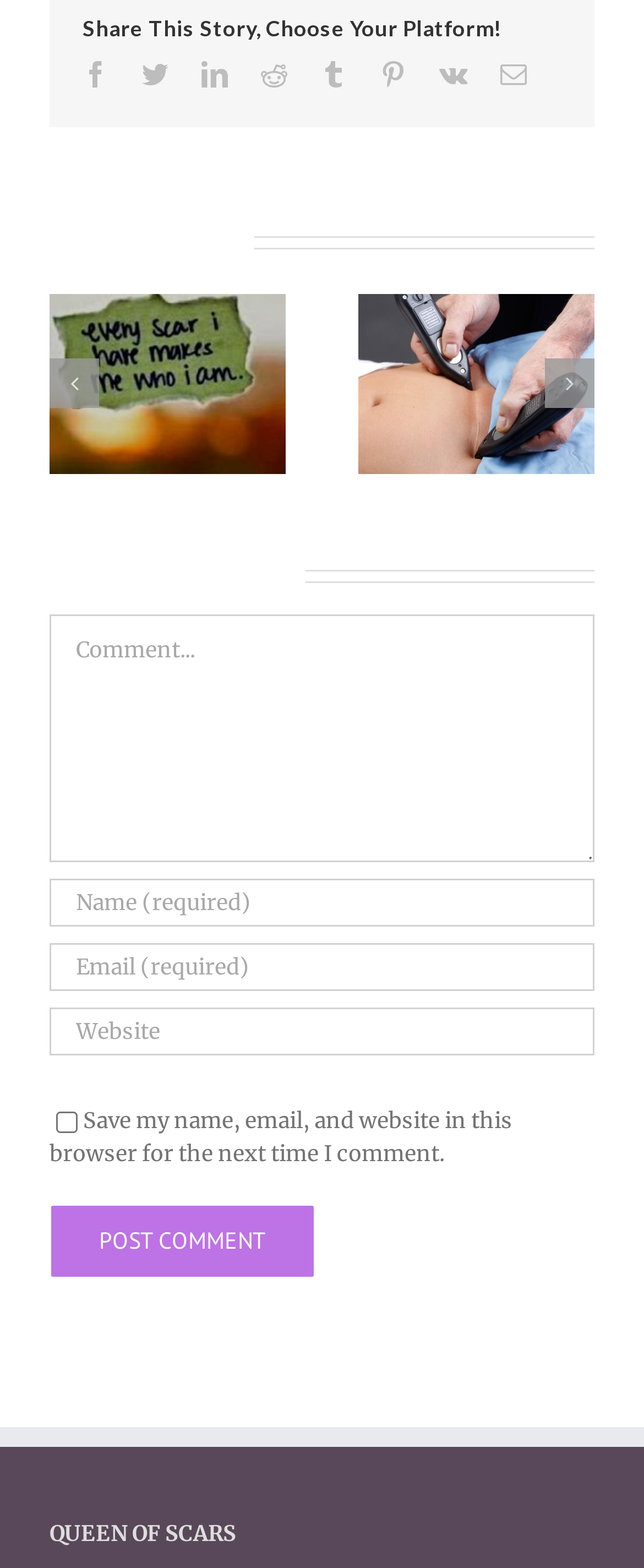Provide the bounding box coordinates of the UI element this sentence describes: "name="submit" value="Post Comment"".

[0.077, 0.768, 0.49, 0.815]